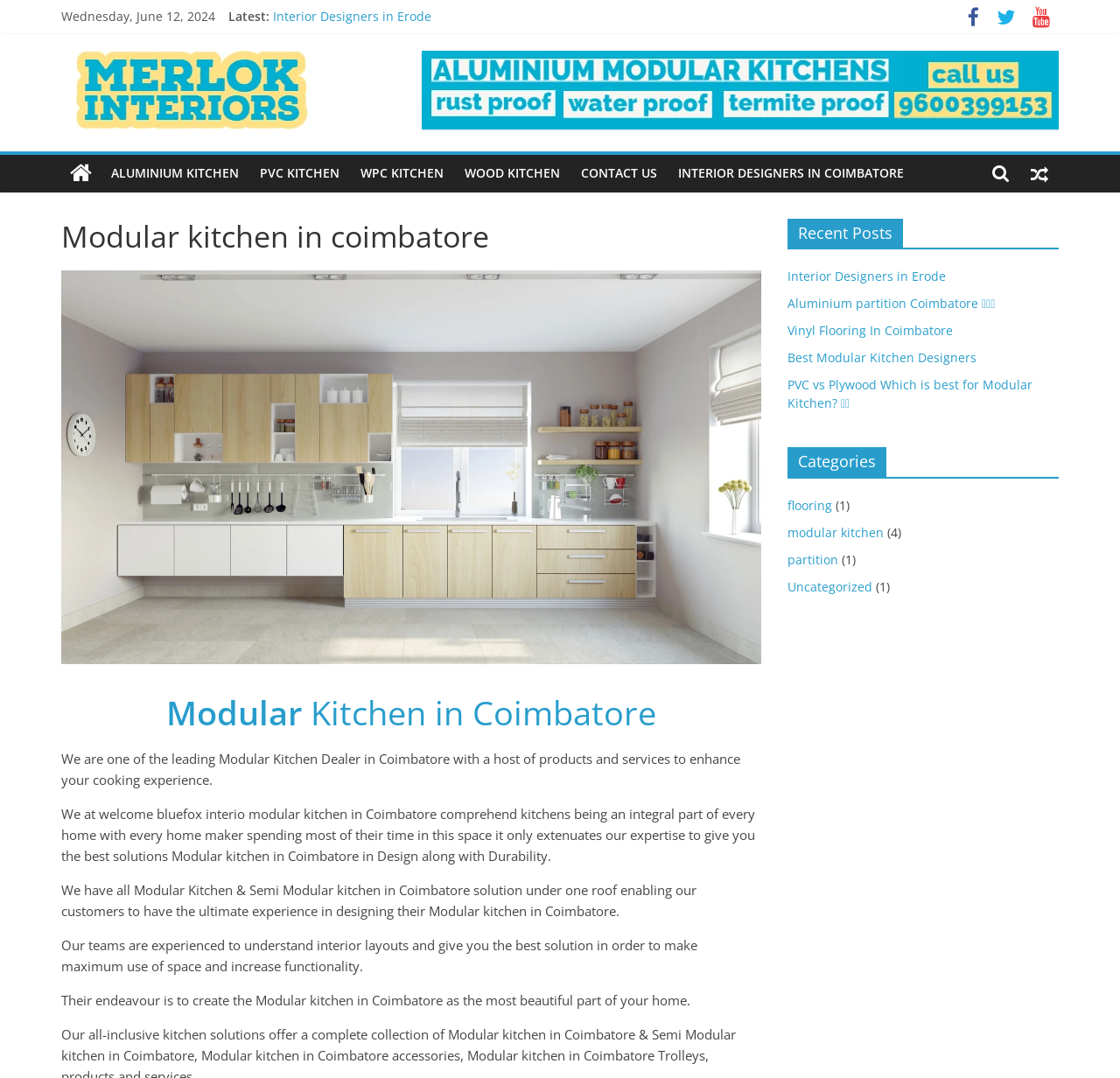What is the purpose of the company mentioned on the webpage?
Please provide a single word or phrase based on the screenshot.

To provide modular kitchen solutions